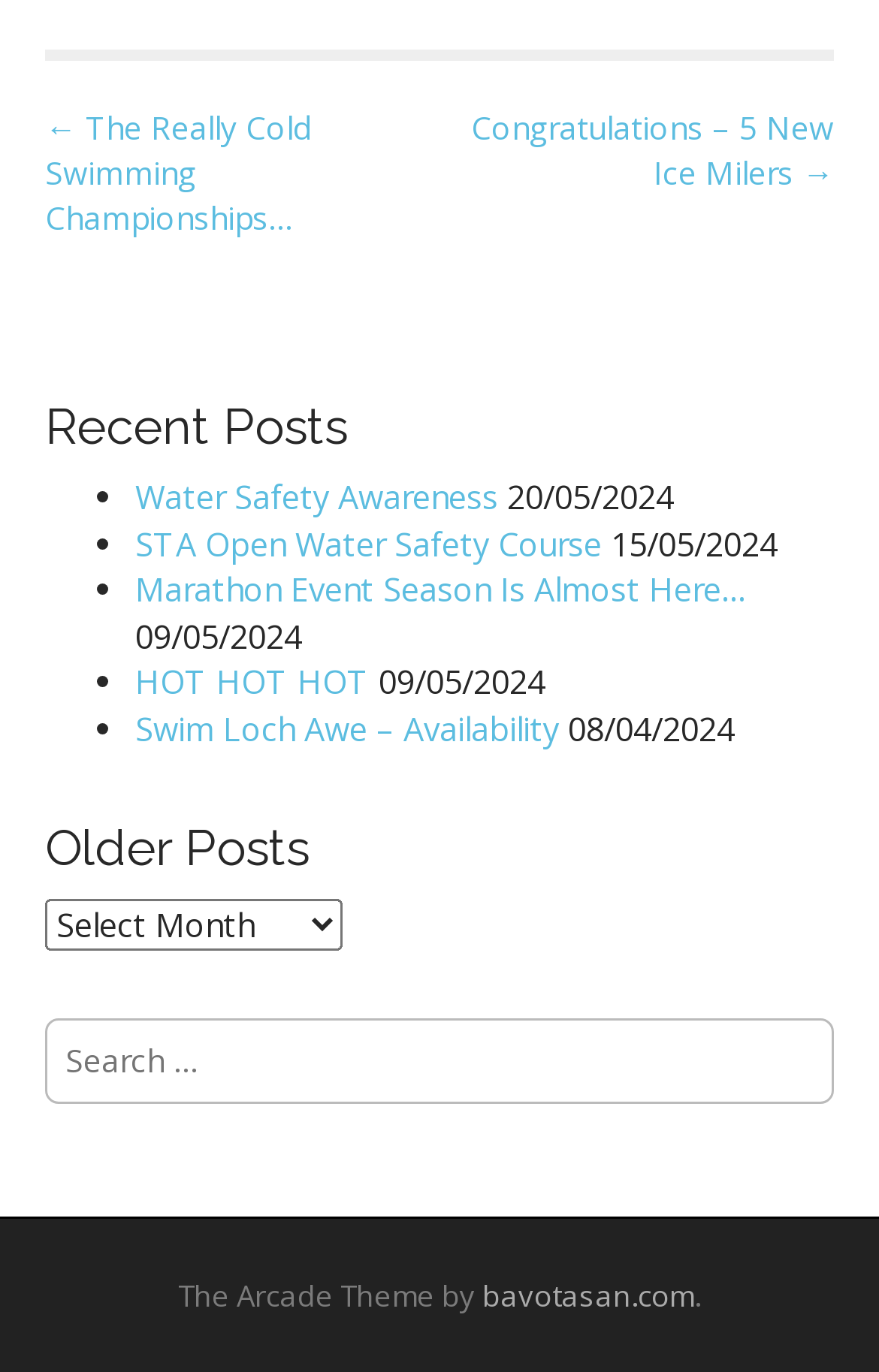Can you specify the bounding box coordinates of the area that needs to be clicked to fulfill the following instruction: "view recent posts"?

[0.051, 0.29, 0.949, 0.33]